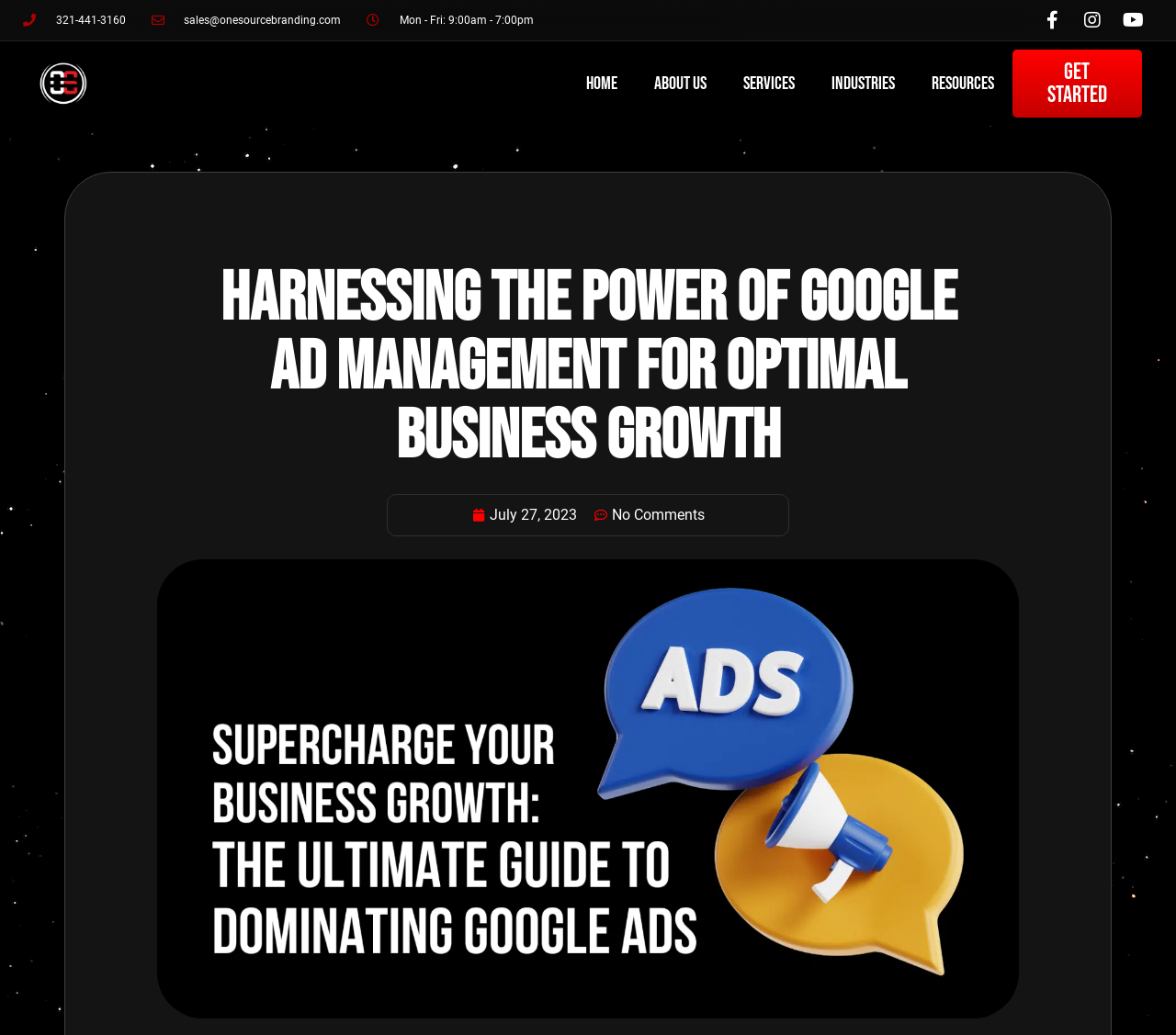Find the primary header on the webpage and provide its text.

Harnessing the Power of Google Ad Management for Optimal Business Growth